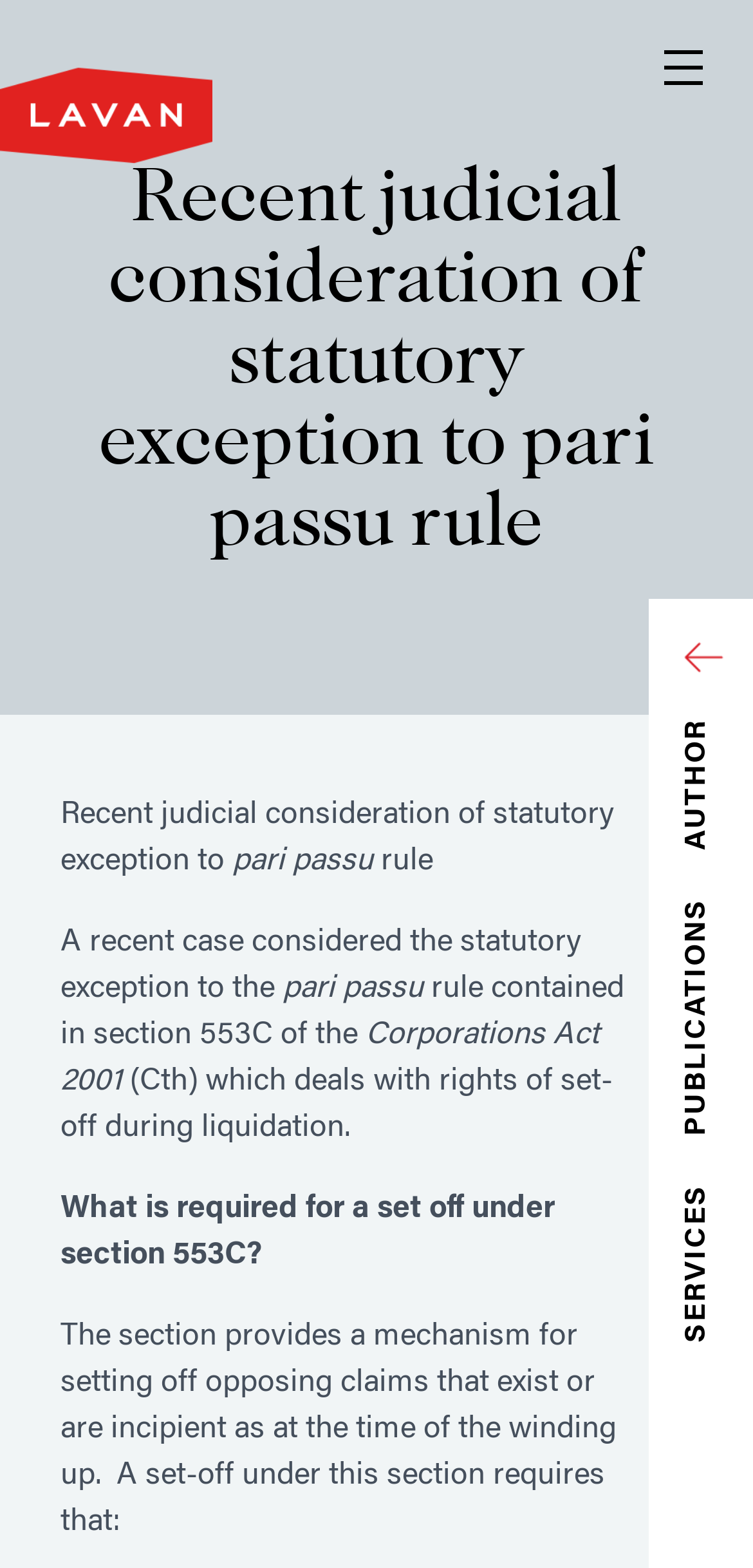Find the main header of the webpage and produce its text content.

Recent judicial consideration of statutory exception to pari passu rule